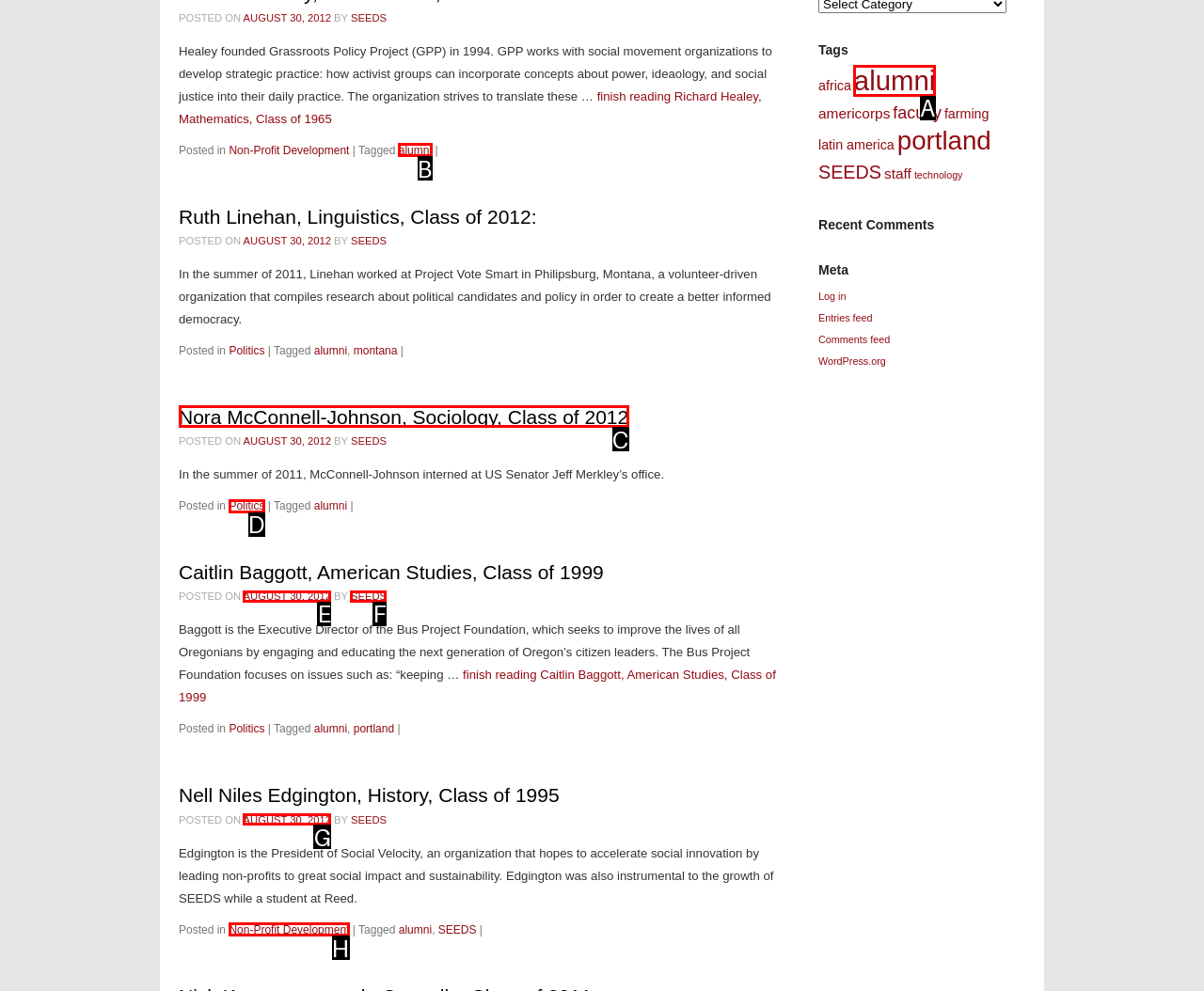Refer to the element description: Non-Profit Development and identify the matching HTML element. State your answer with the appropriate letter.

H